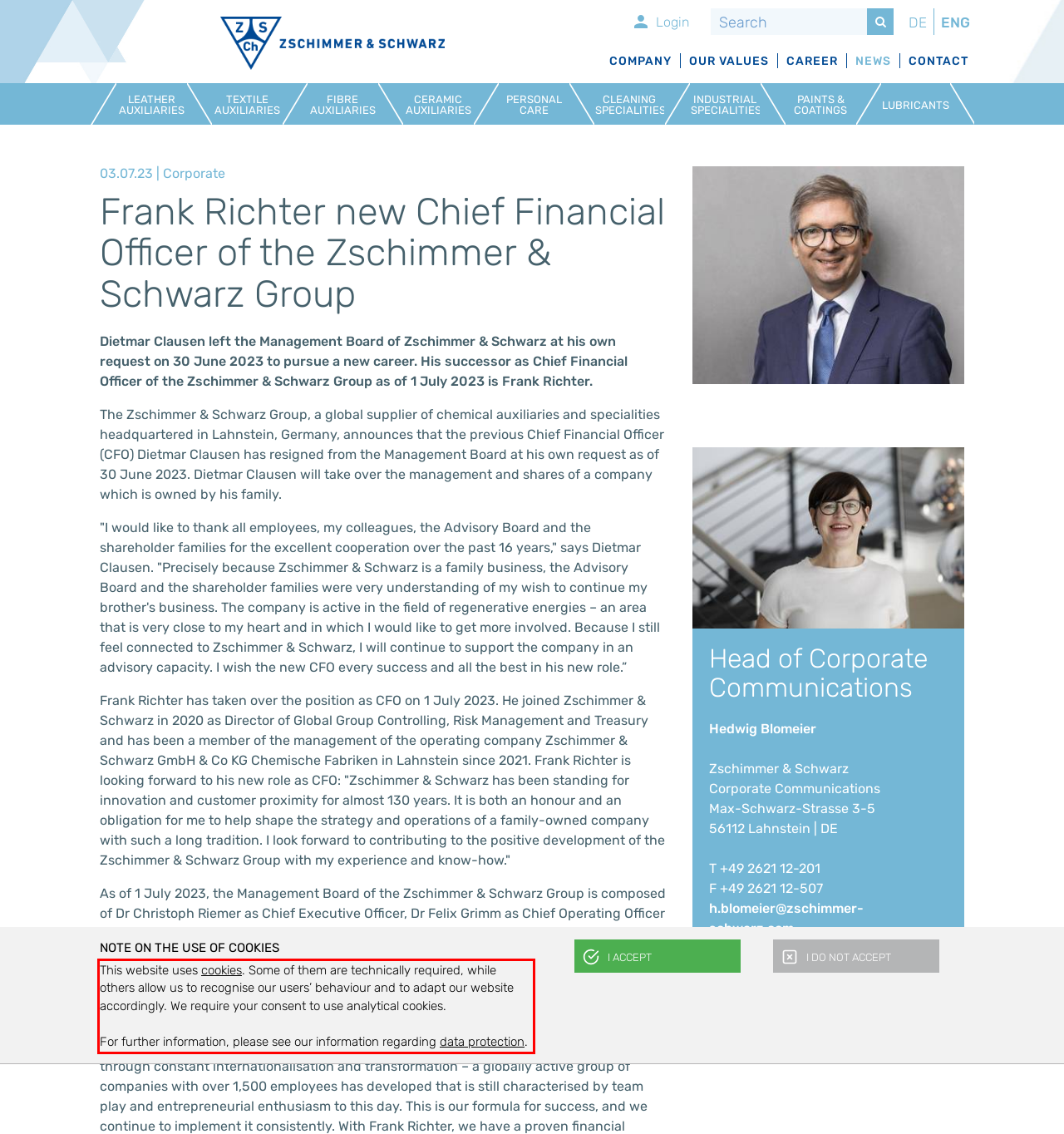Your task is to recognize and extract the text content from the UI element enclosed in the red bounding box on the webpage screenshot.

This website uses cookies. Some of them are technically required, while others allow us to recognise our users’ behaviour and to adapt our website accordingly. We require your consent to use analytical cookies. For further information, please see our information regarding data protection.